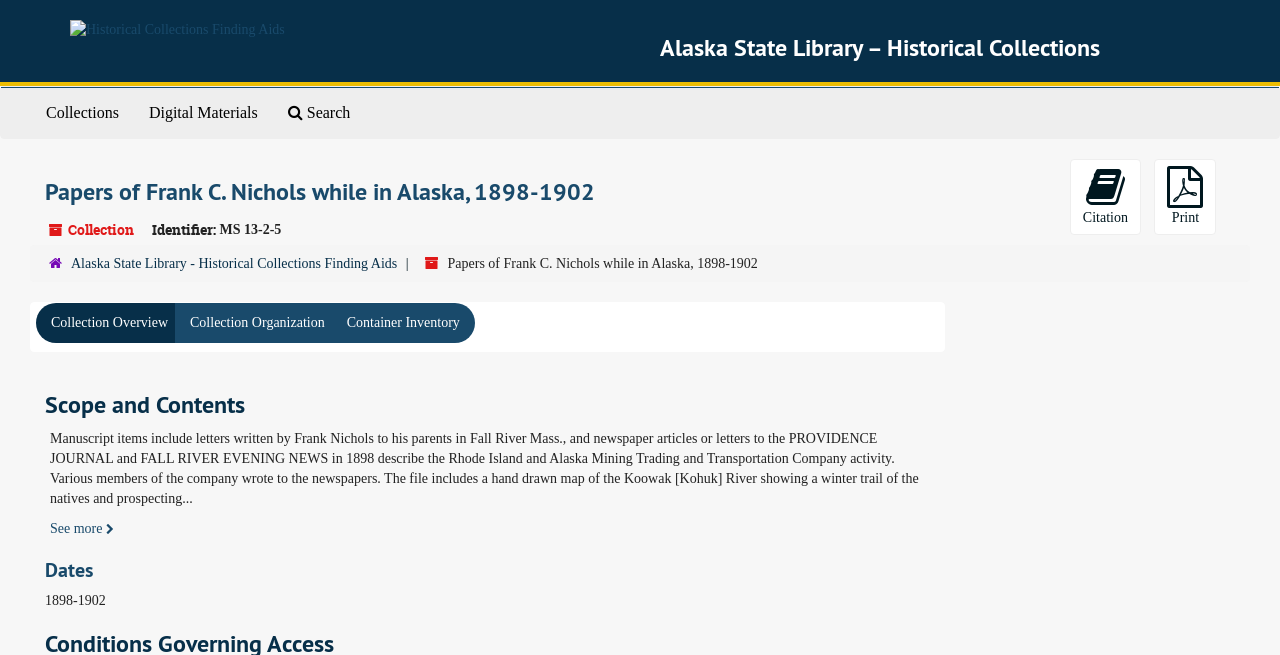Please identify the coordinates of the bounding box for the clickable region that will accomplish this instruction: "See more".

[0.039, 0.795, 0.089, 0.818]